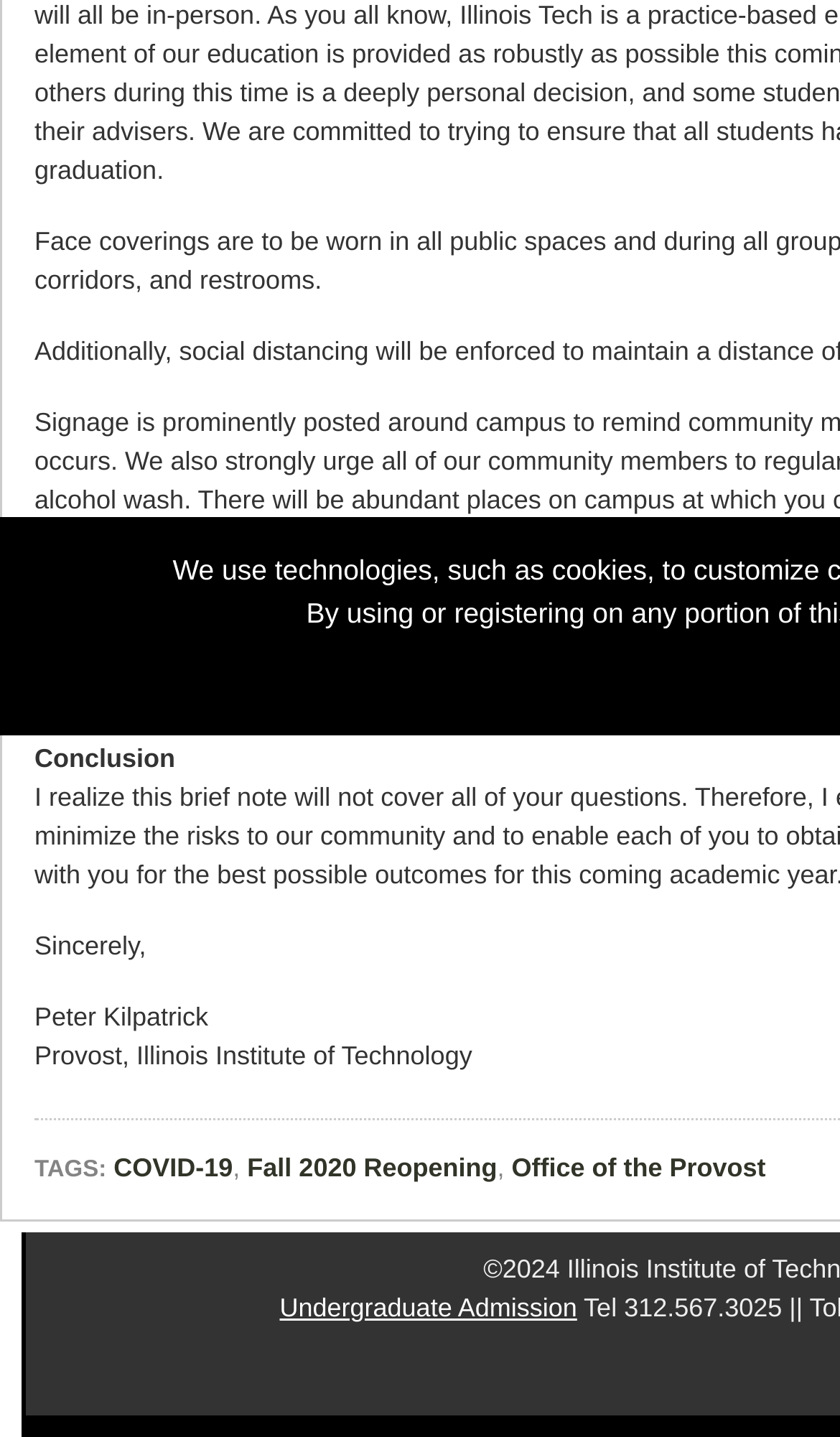What is the year of copyright mentioned on the webpage?
Please provide a comprehensive and detailed answer to the question.

The webpage contains a copyright symbol followed by the year '2024', indicating the year of copyright.